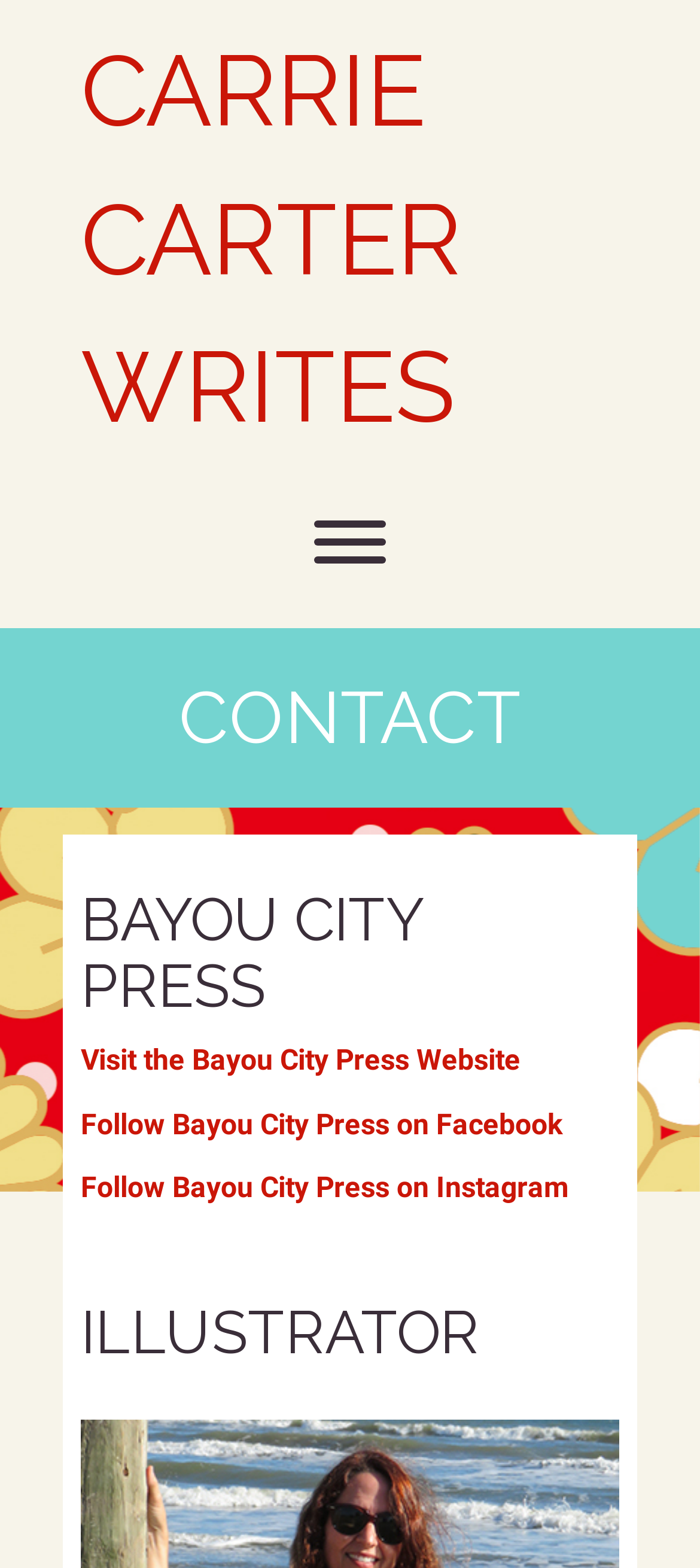What is the name of the website that can be visited?
Please provide a single word or phrase based on the screenshot.

Bayou City Press Website